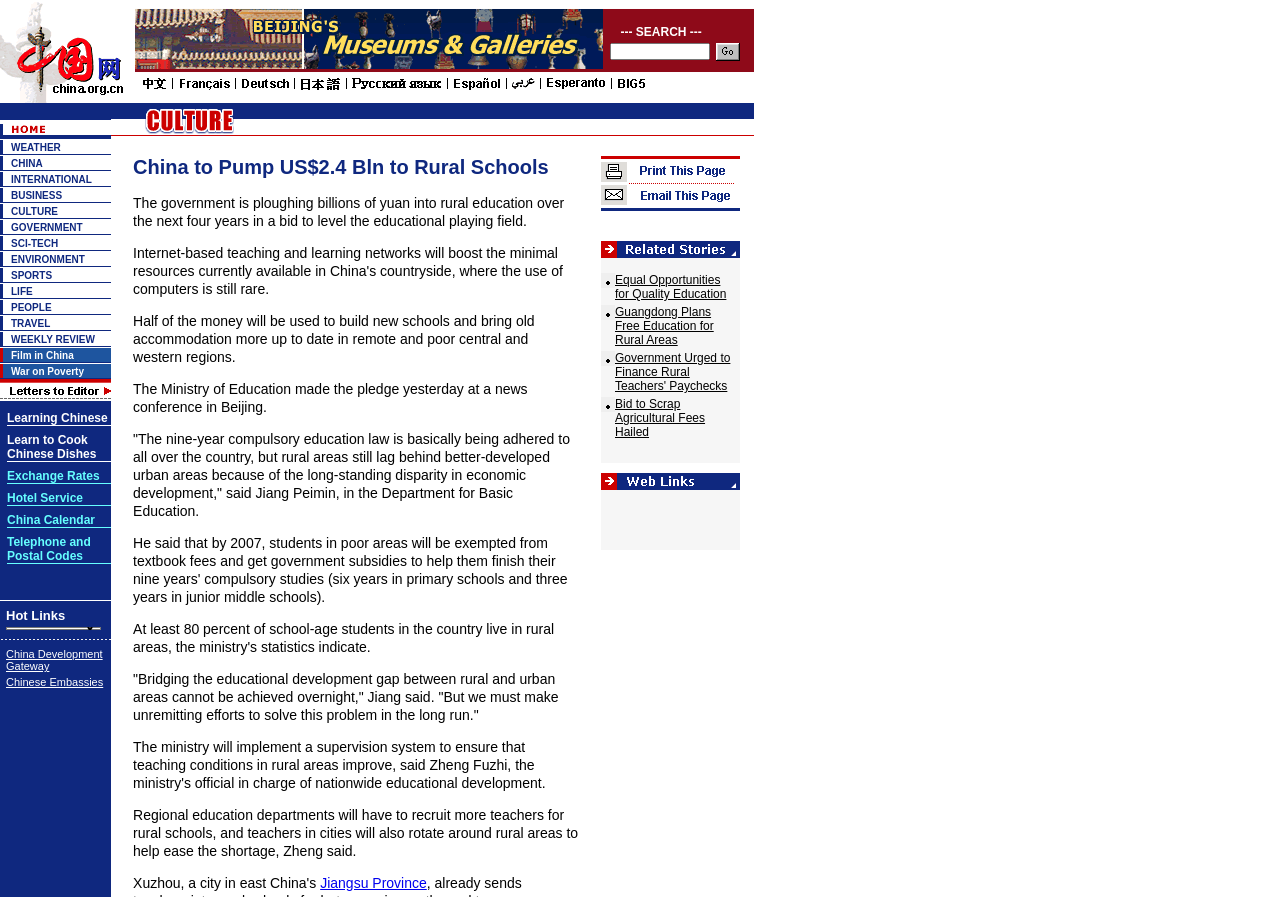Offer a meticulous description of the webpage's structure and content.

This webpage appears to be a news article page, with a focus on China and international news. At the top of the page, there is a logo image on the left, accompanied by a search bar on the right. Below the logo, there is a horizontal navigation menu with multiple tabs, including "WEATHER", "CHINA", "INTERNATIONAL", "BUSINESS", and others.

The main content of the page is divided into two columns. The left column contains a series of news article links, each accompanied by a small image. The articles are stacked vertically, with the most recent article at the top. The right column contains a search box at the top, followed by a series of advertisements or promotional links.

There are several images scattered throughout the page, including icons for the navigation menu tabs and small images accompanying the news article links. The overall layout is dense, with a focus on providing a large amount of information in a compact space.